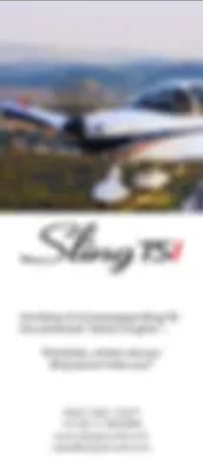Give a detailed account of what is happening in the image.

The image showcases the **FLIGHTLINE Sling**, a sleek and modern aircraft prominently featured as part of the April 2024 edition. The Sling is depicted in-flight, soaring over a picturesque landscape that highlights its design and capabilities. In the background, a scenic view of rolling hills and open skies provides a vibrant backdrop, emphasizing the aircraft's potential for adventure and exploration.

The caption also suggests a connection to broader themes in aviation, reflecting innovation and advancements in air mobility technology. Overall, this image captures the essence of contemporary aviation, combining aesthetics with functionality, encapsulating what it means to push the boundaries of flight in today's world.